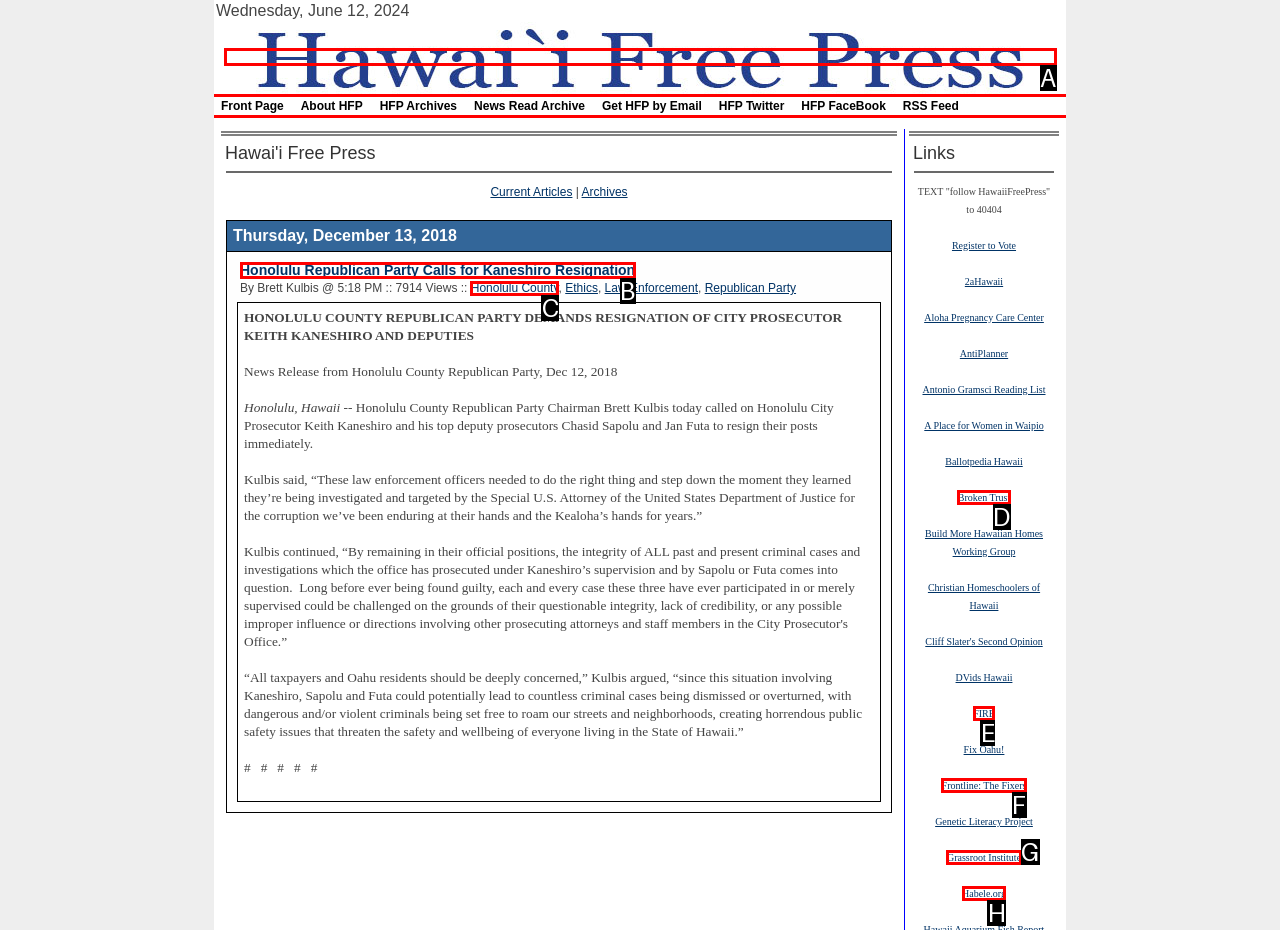Decide which UI element to click to accomplish the task: Click on the 'Hawaii Free Press' link
Respond with the corresponding option letter.

A